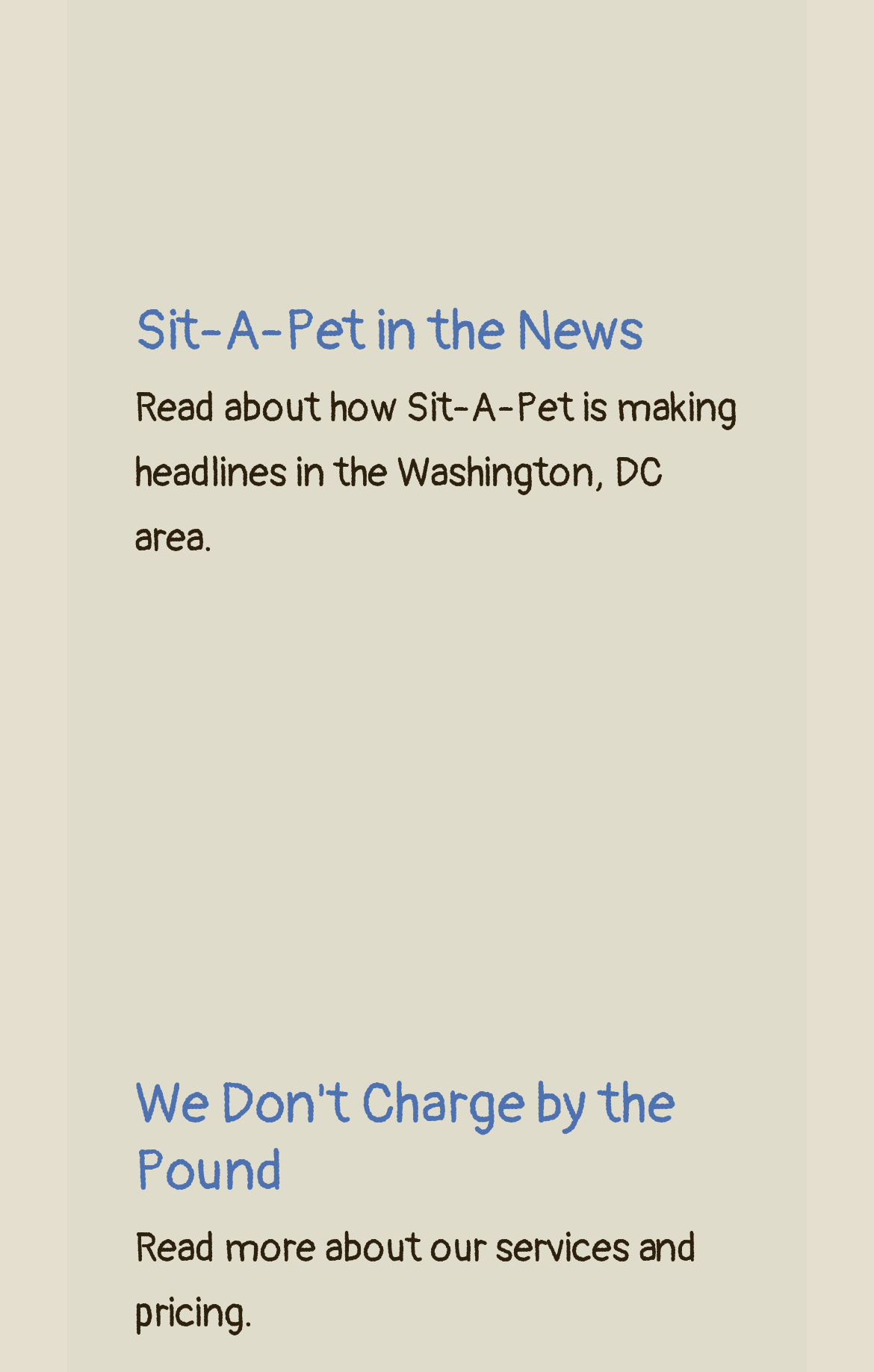What is the main topic of the news?
Please provide a single word or phrase in response based on the screenshot.

Sit-A-Pet